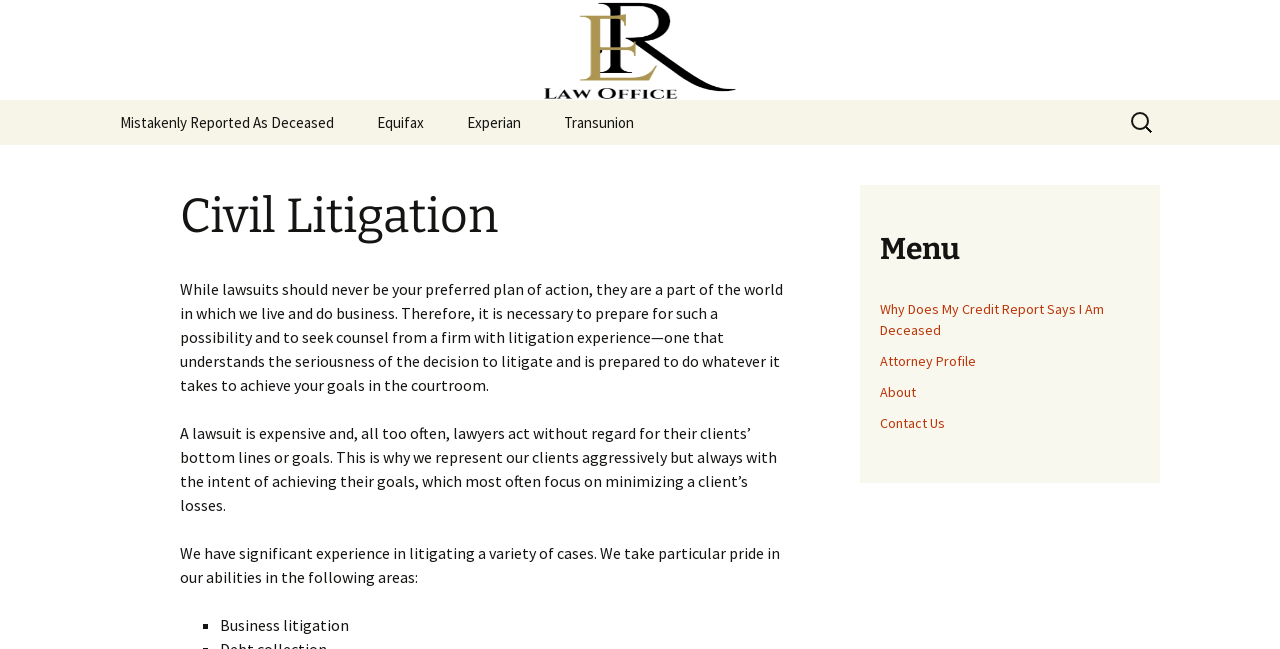Please locate the UI element described by "Experian" and provide its bounding box coordinates.

[0.349, 0.154, 0.423, 0.223]